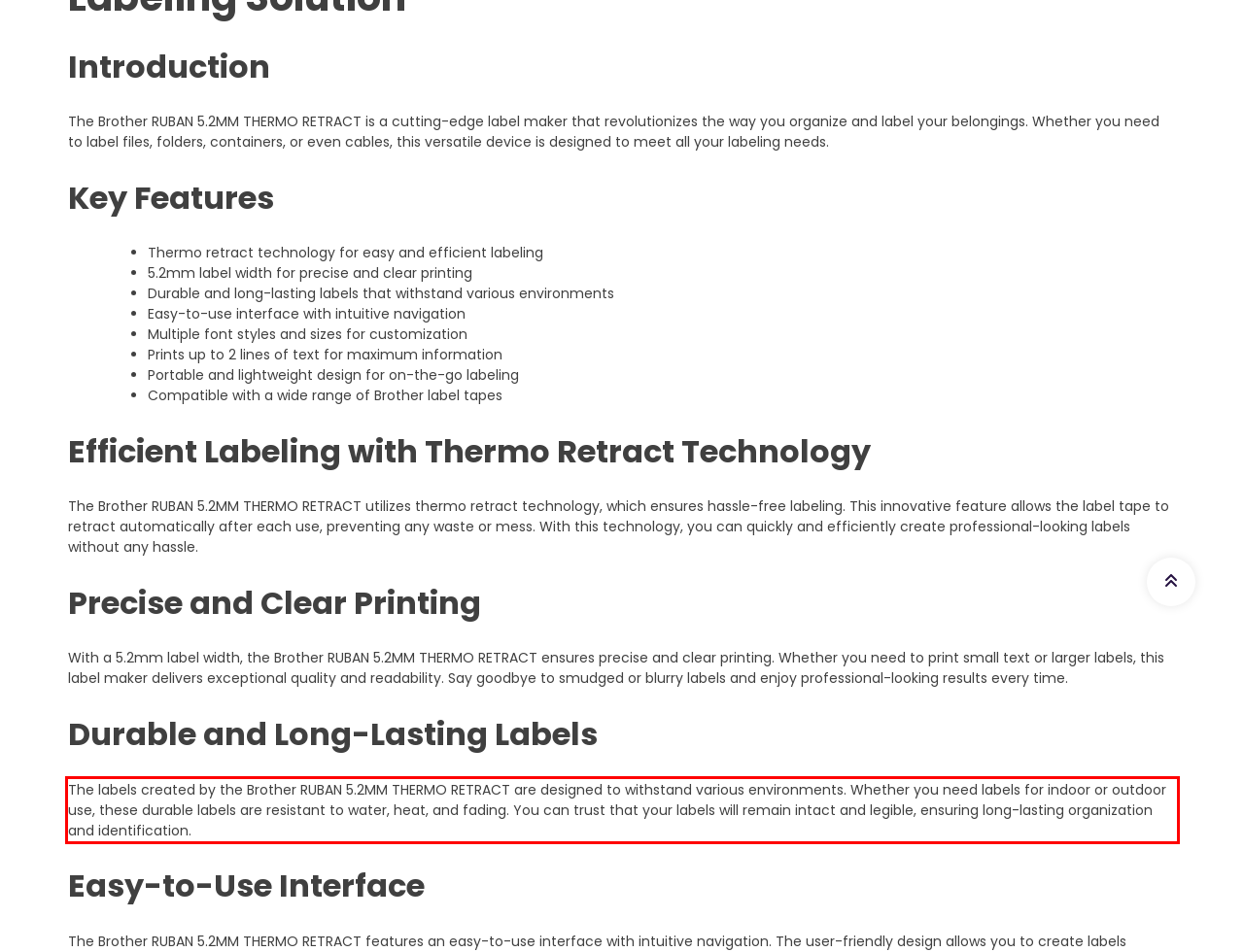Please identify and extract the text from the UI element that is surrounded by a red bounding box in the provided webpage screenshot.

The labels created by the Brother RUBAN 5.2MM THERMO RETRACT are designed to withstand various environments. Whether you need labels for indoor or outdoor use, these durable labels are resistant to water, heat, and fading. You can trust that your labels will remain intact and legible, ensuring long-lasting organization and identification.